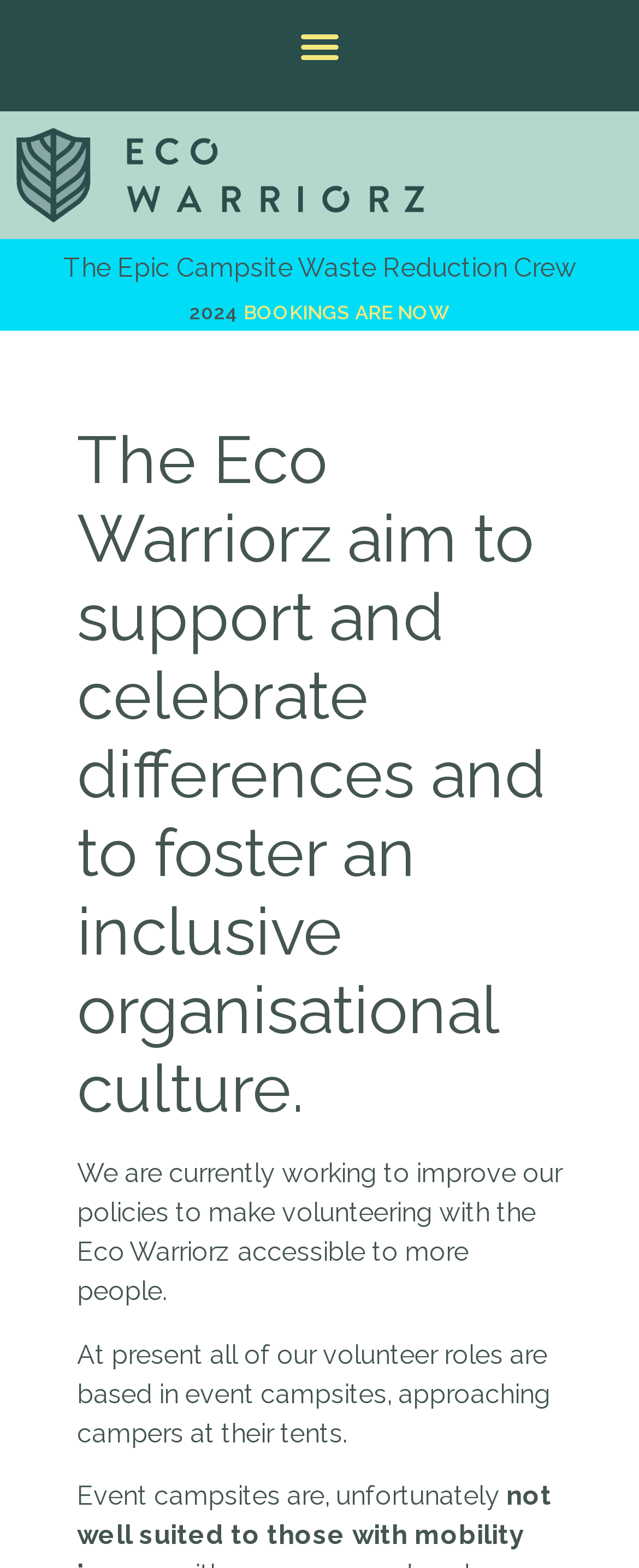What is the Eco Warriorz aiming to do?
Please respond to the question thoroughly and include all relevant details.

The webpage states that 'The Eco Warriorz aim to support and celebrate differences and to foster an inclusive organisational culture.' This indicates that the Eco Warriorz is aiming to support and celebrate differences.